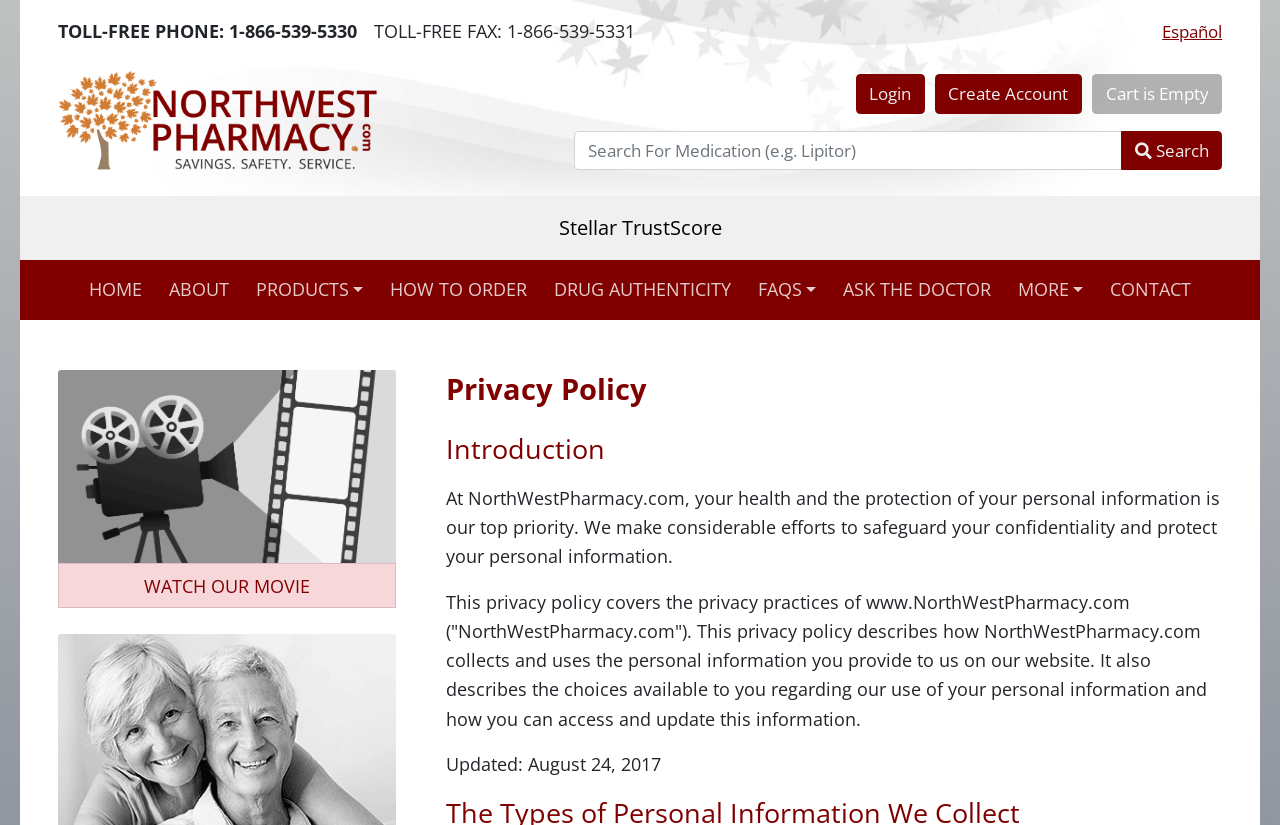Determine the bounding box coordinates for the area that needs to be clicked to fulfill this task: "Enter your email address in the 'Email*' field". The coordinates must be given as four float numbers between 0 and 1, i.e., [left, top, right, bottom].

None